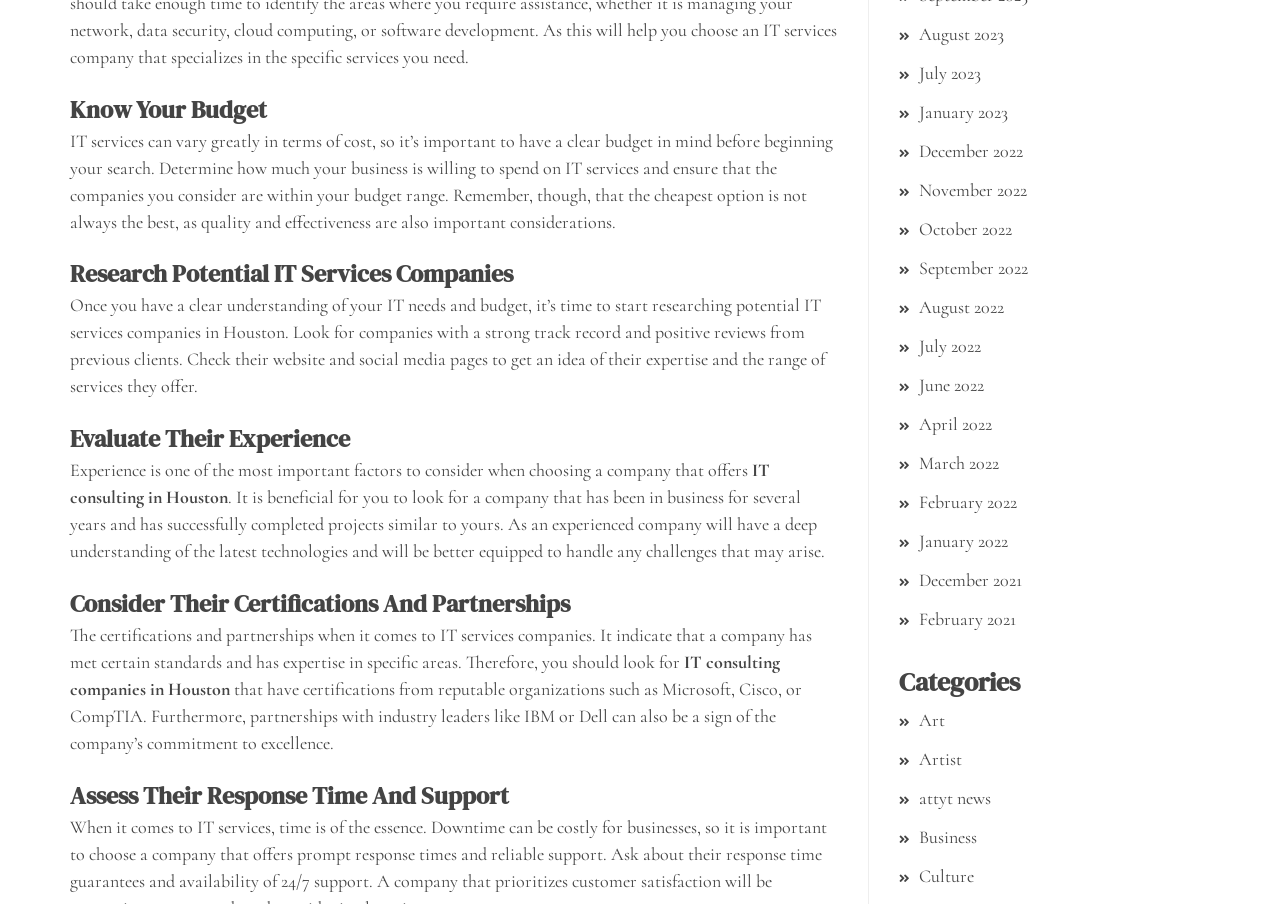Please locate the bounding box coordinates of the element that should be clicked to complete the given instruction: "Read about IT services".

[0.055, 0.143, 0.651, 0.257]